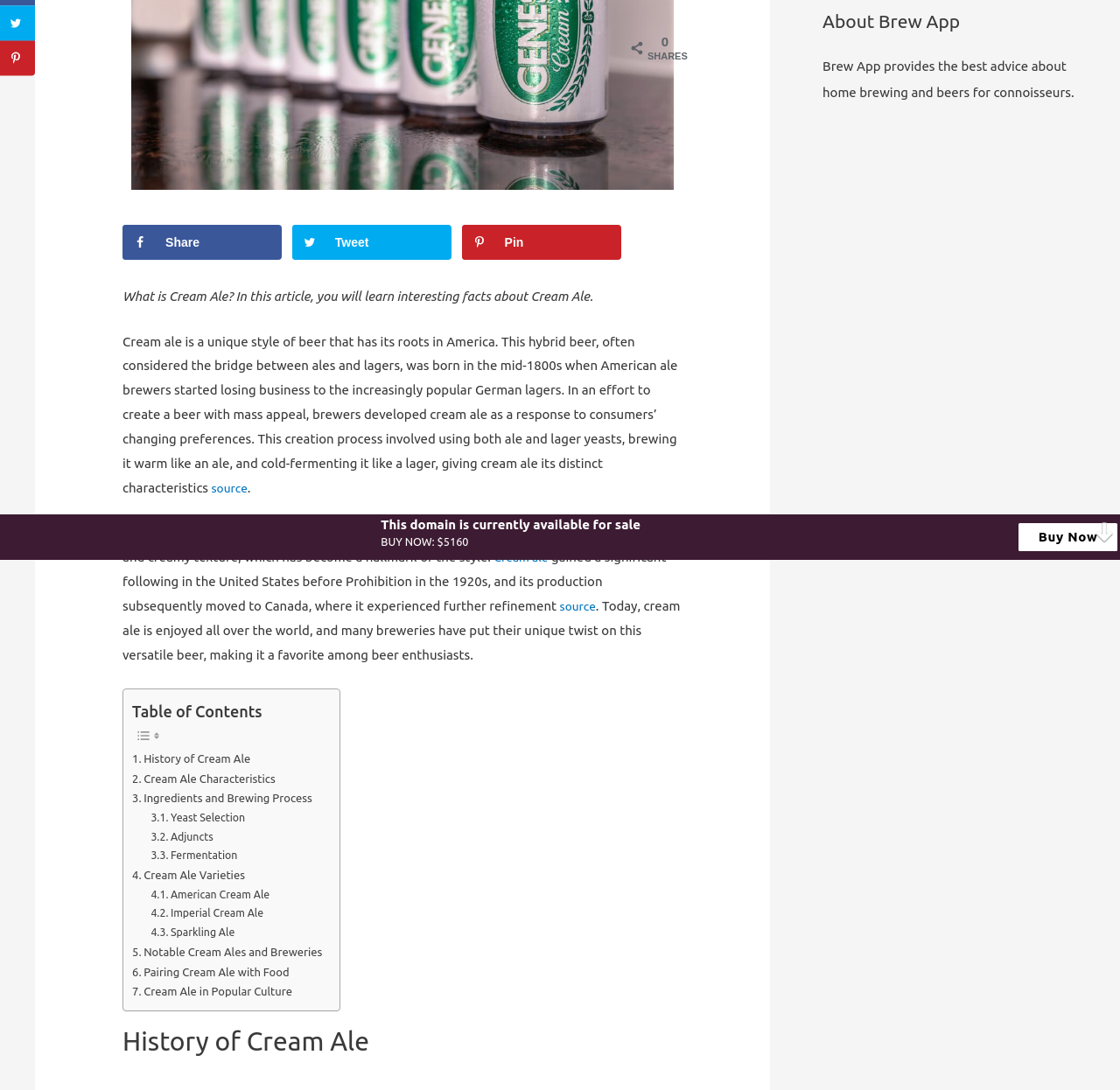For the given element description Adjuncts, determine the bounding box coordinates of the UI element. The coordinates should follow the format (top-left x, top-left y, bottom-right x, bottom-right y) and be within the range of 0 to 1.

[0.135, 0.761, 0.196, 0.778]